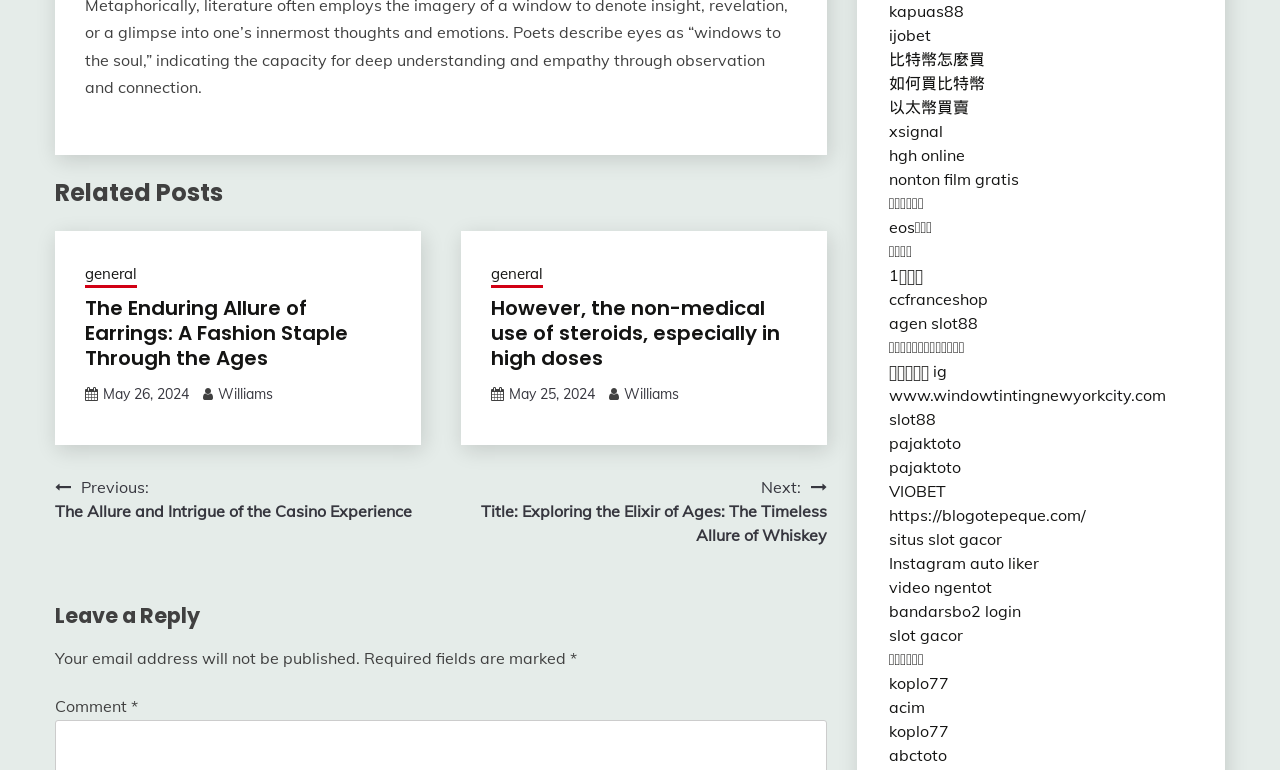Please specify the bounding box coordinates of the area that should be clicked to accomplish the following instruction: "Navigate to the previous post". The coordinates should consist of four float numbers between 0 and 1, i.e., [left, top, right, bottom].

[0.043, 0.617, 0.322, 0.68]